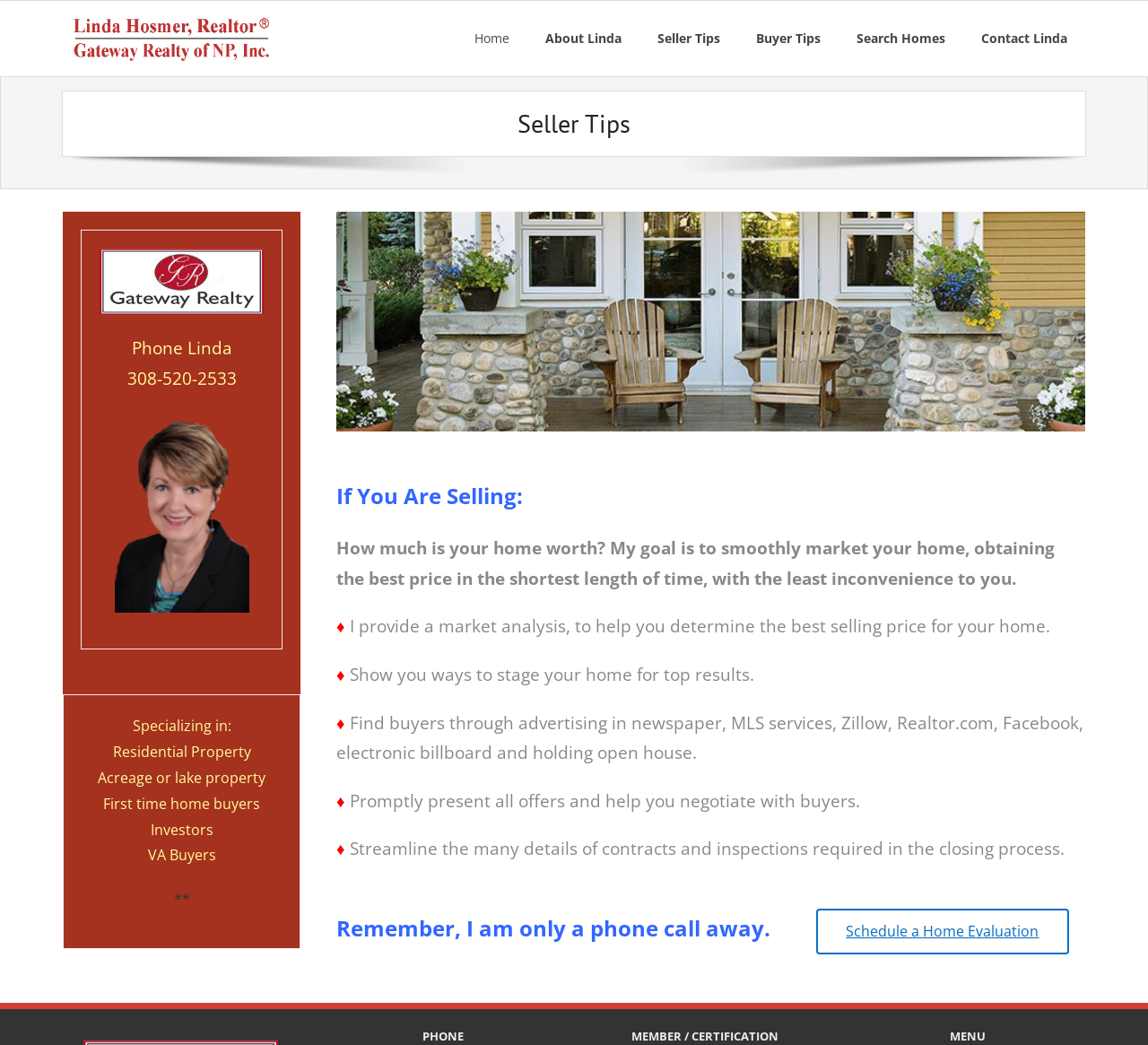Specify the bounding box coordinates of the area that needs to be clicked to achieve the following instruction: "Click on Home".

[0.398, 0.001, 0.459, 0.073]